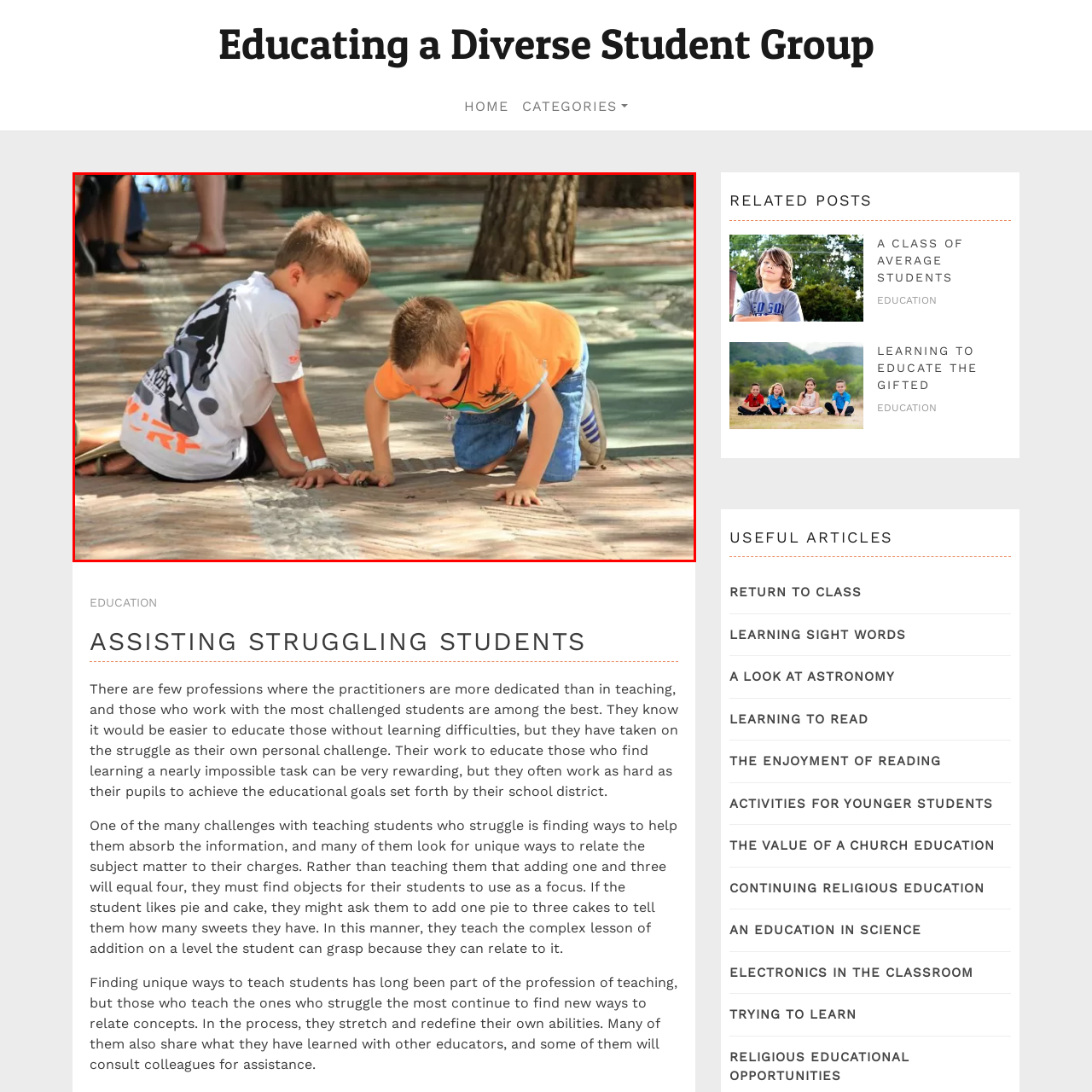Please look at the image highlighted by the red box, What is the atmosphere in the background?
 Provide your answer using a single word or phrase.

Lively park or playground